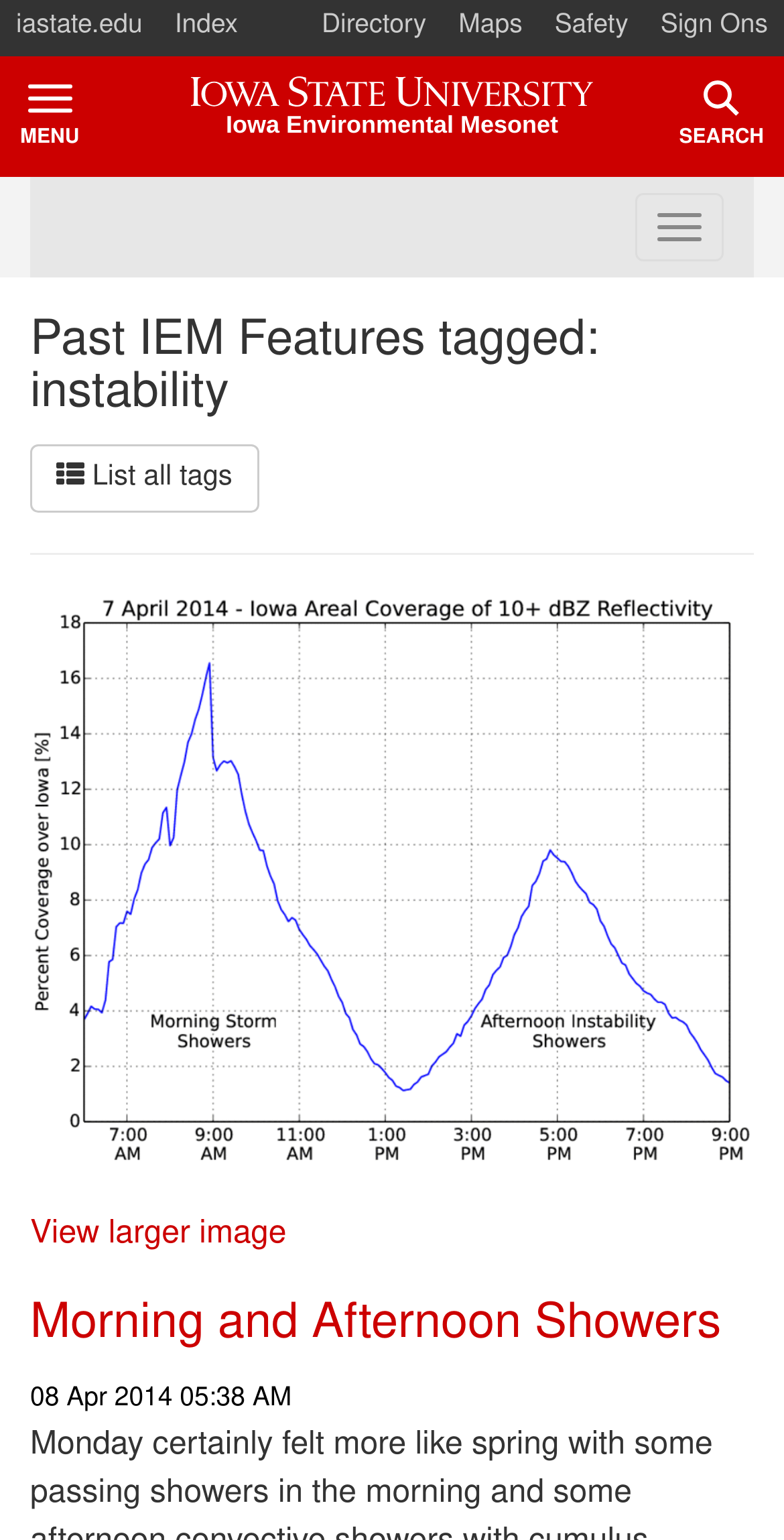Locate the bounding box coordinates of the element that should be clicked to fulfill the instruction: "toggle menu".

[0.0, 0.037, 0.127, 0.115]